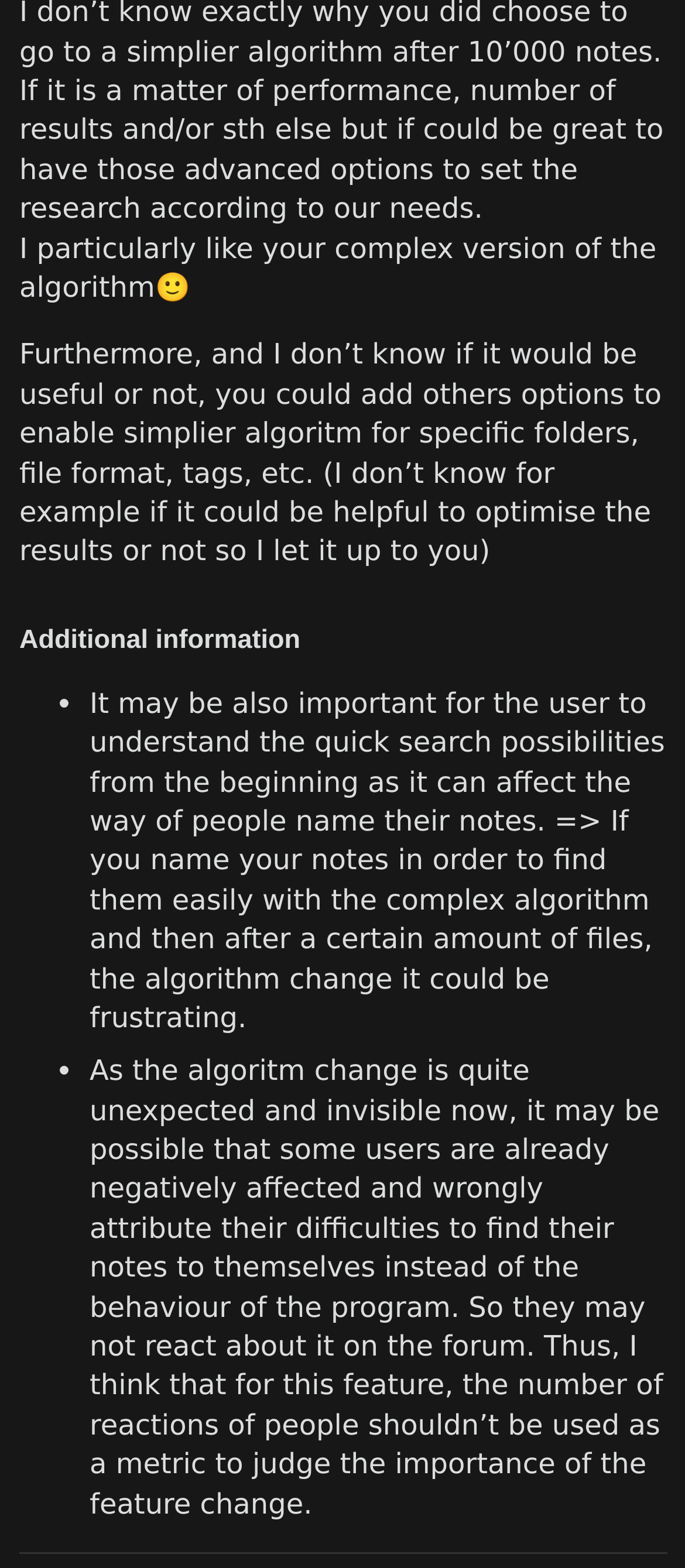How many paragraphs of text are there?
Answer the question with detailed information derived from the image.

There are four paragraphs of text in the webpage, excluding the list markers and separator. These paragraphs are represented by the StaticText elements and contain the main content of the discussion.